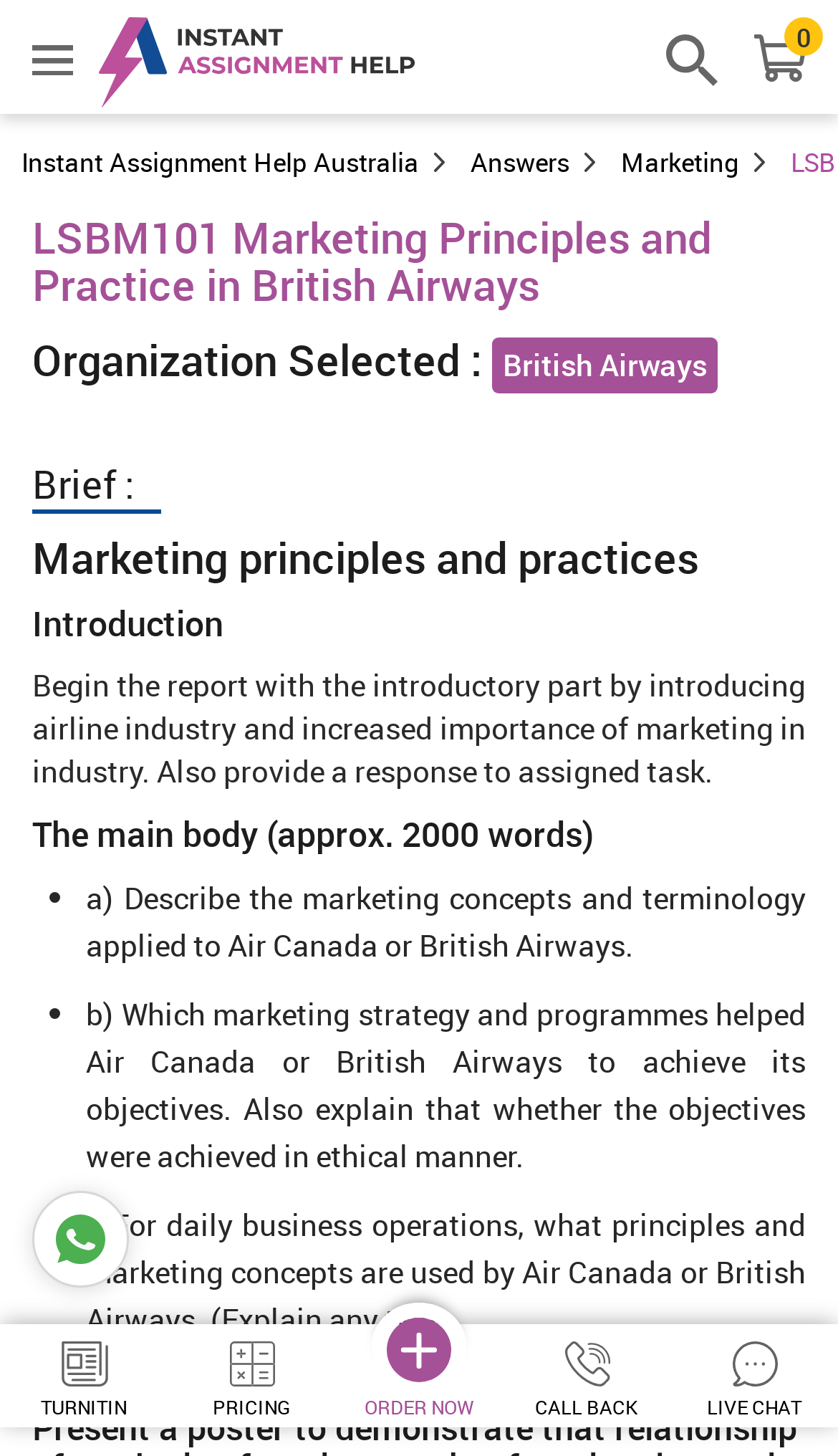Could you indicate the bounding box coordinates of the region to click in order to complete this instruction: "Search using mobile search".

[0.795, 0.024, 0.856, 0.066]